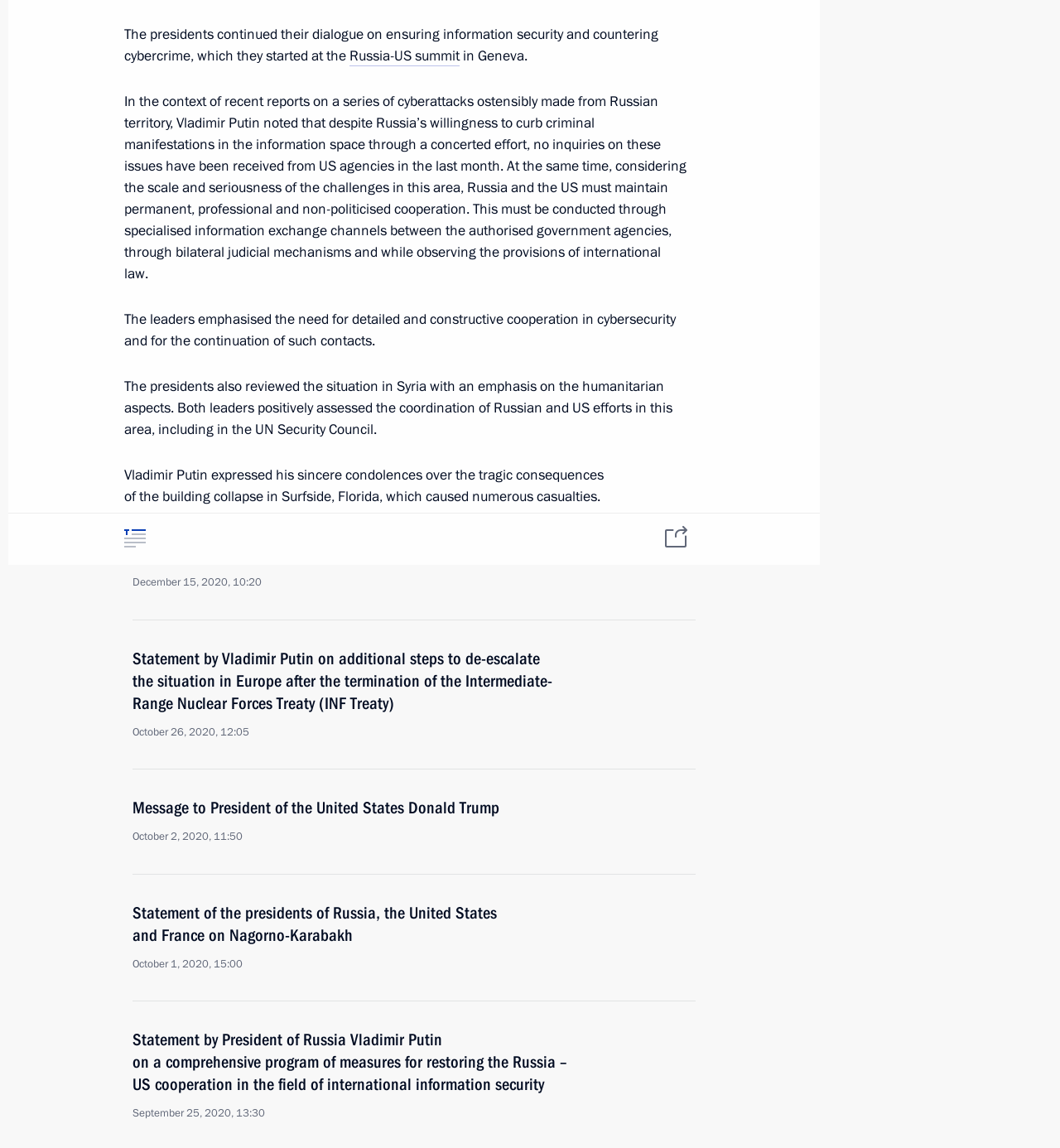Highlight the bounding box coordinates of the element you need to click to perform the following instruction: "Check the Constitution of Russia."

[0.266, 0.588, 0.378, 0.601]